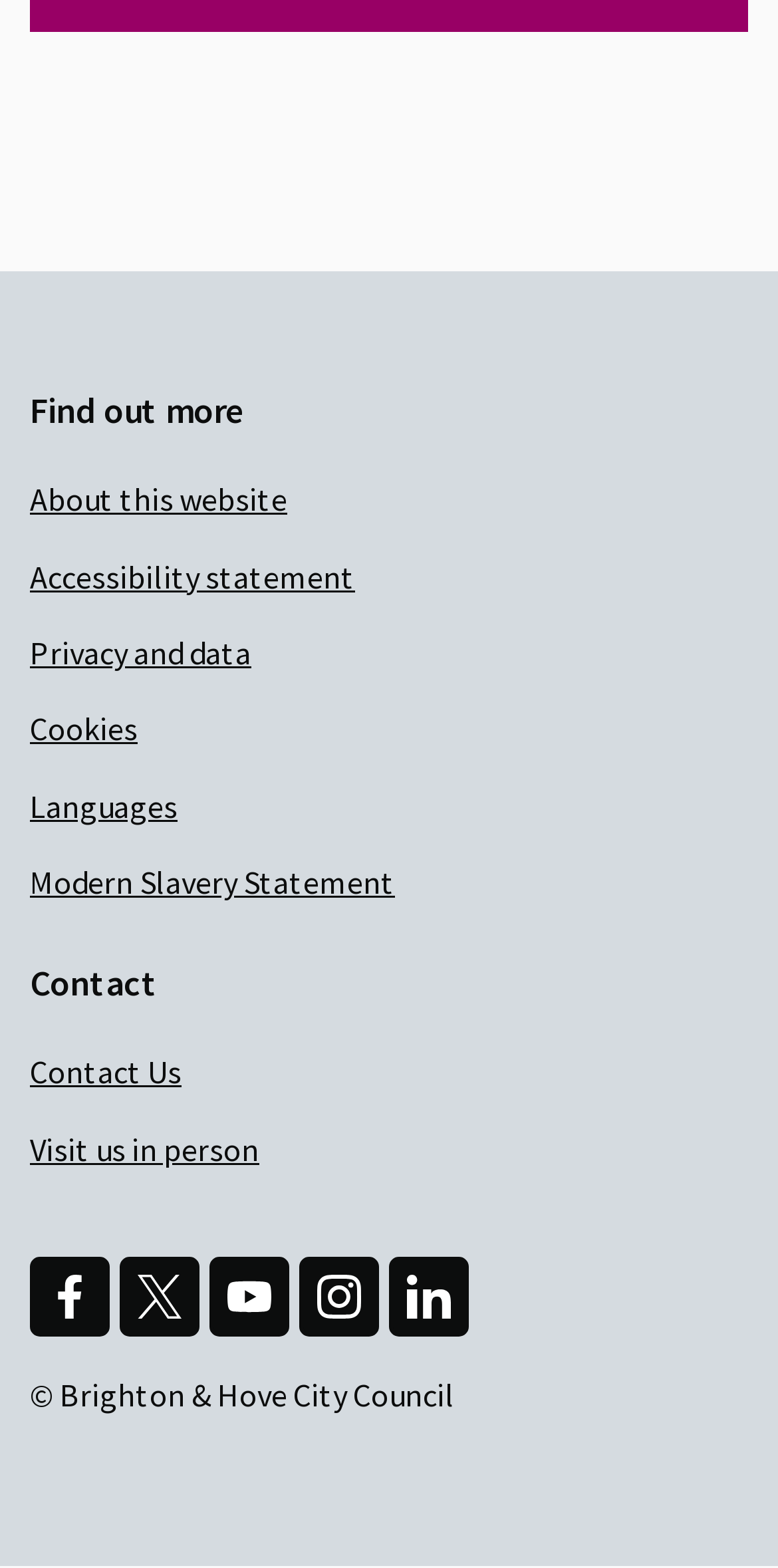Can you show the bounding box coordinates of the region to click on to complete the task described in the instruction: "Visit the council's Facebook page"?

[0.038, 0.802, 0.141, 0.853]